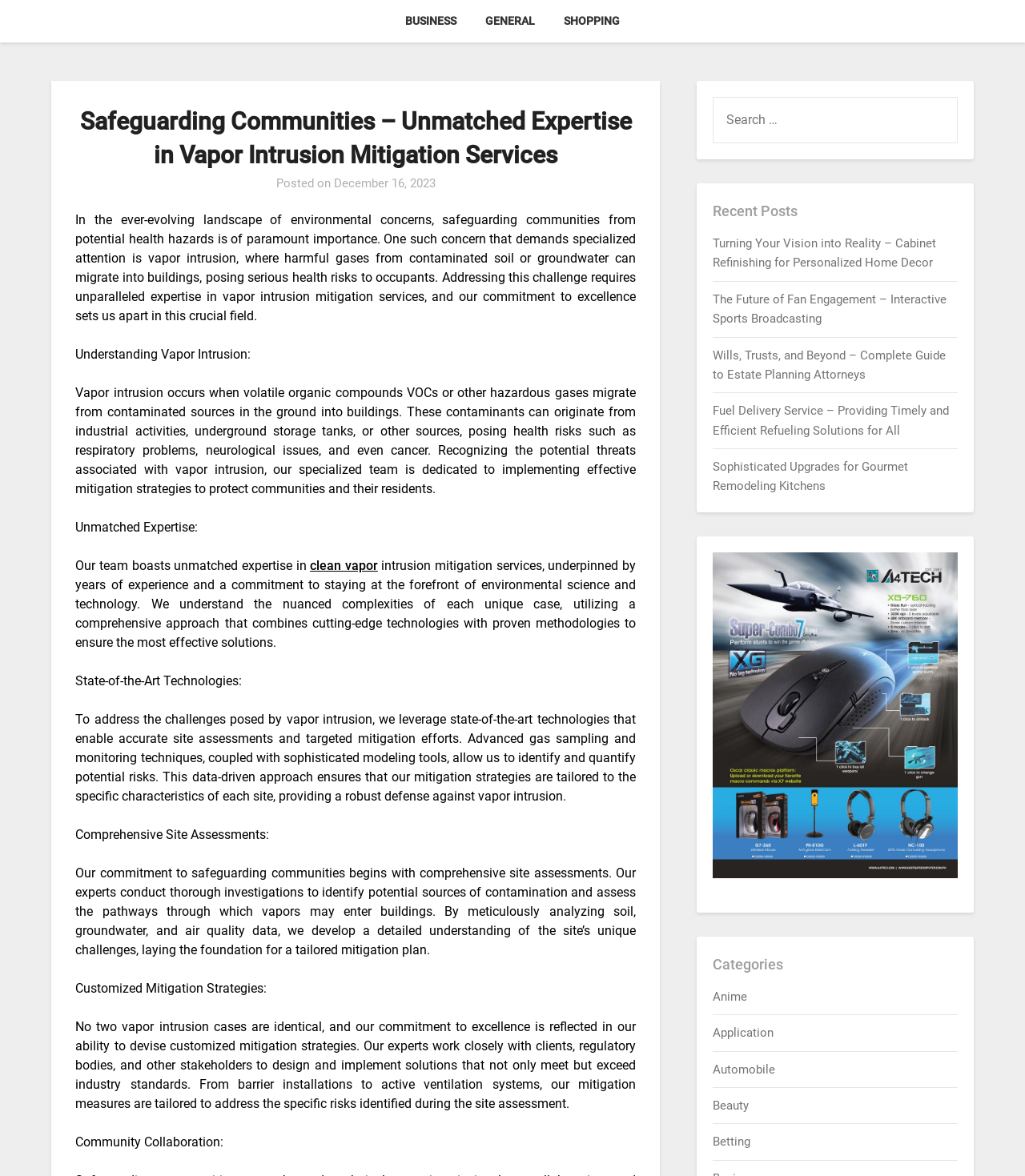What is the purpose of the search box?
Provide a short answer using one word or a brief phrase based on the image.

To search the website